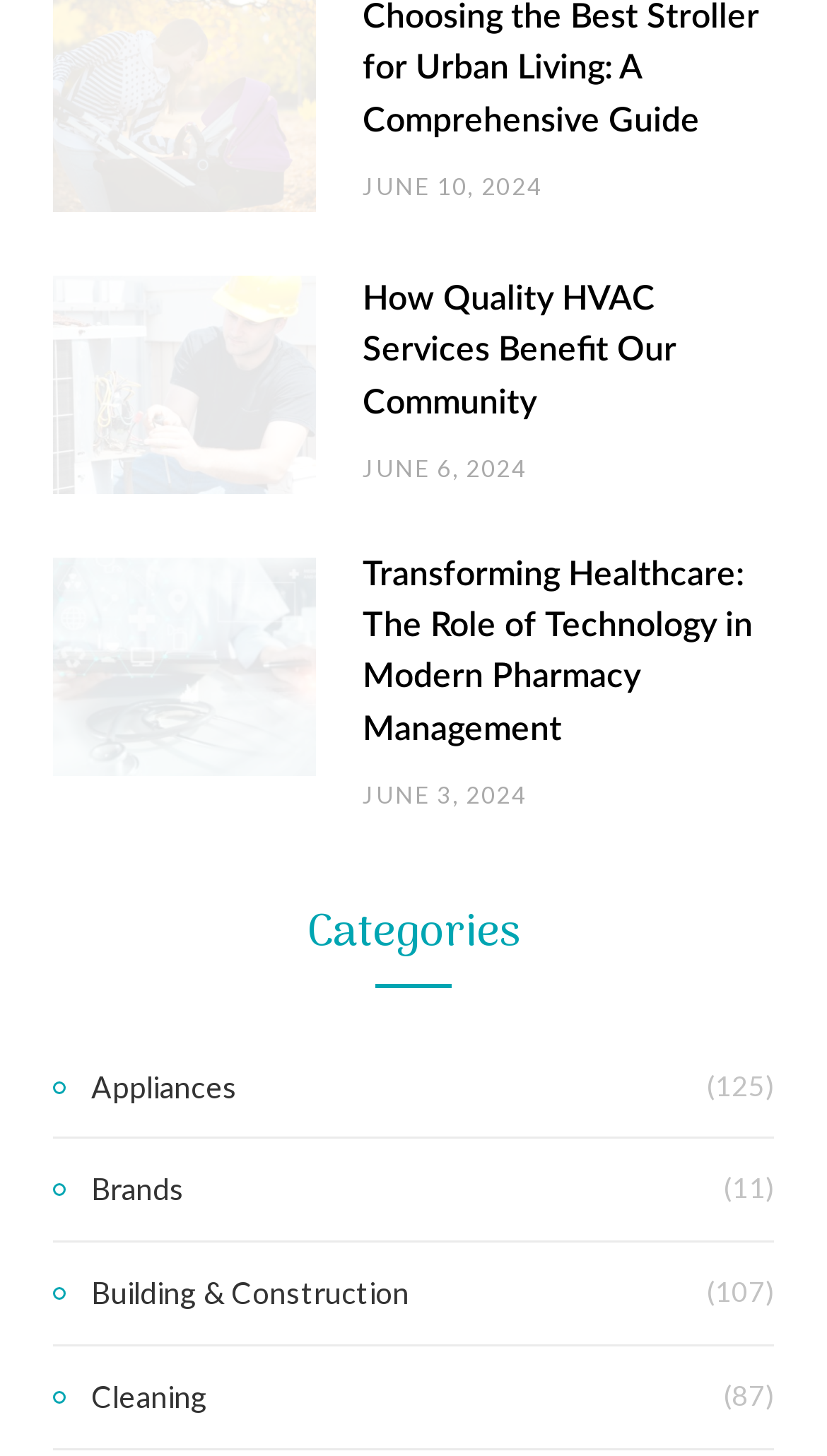Please find the bounding box coordinates of the element that needs to be clicked to perform the following instruction: "View 'Best jigsaws'". The bounding box coordinates should be four float numbers between 0 and 1, represented as [left, top, right, bottom].

[0.064, 0.213, 0.936, 0.796]